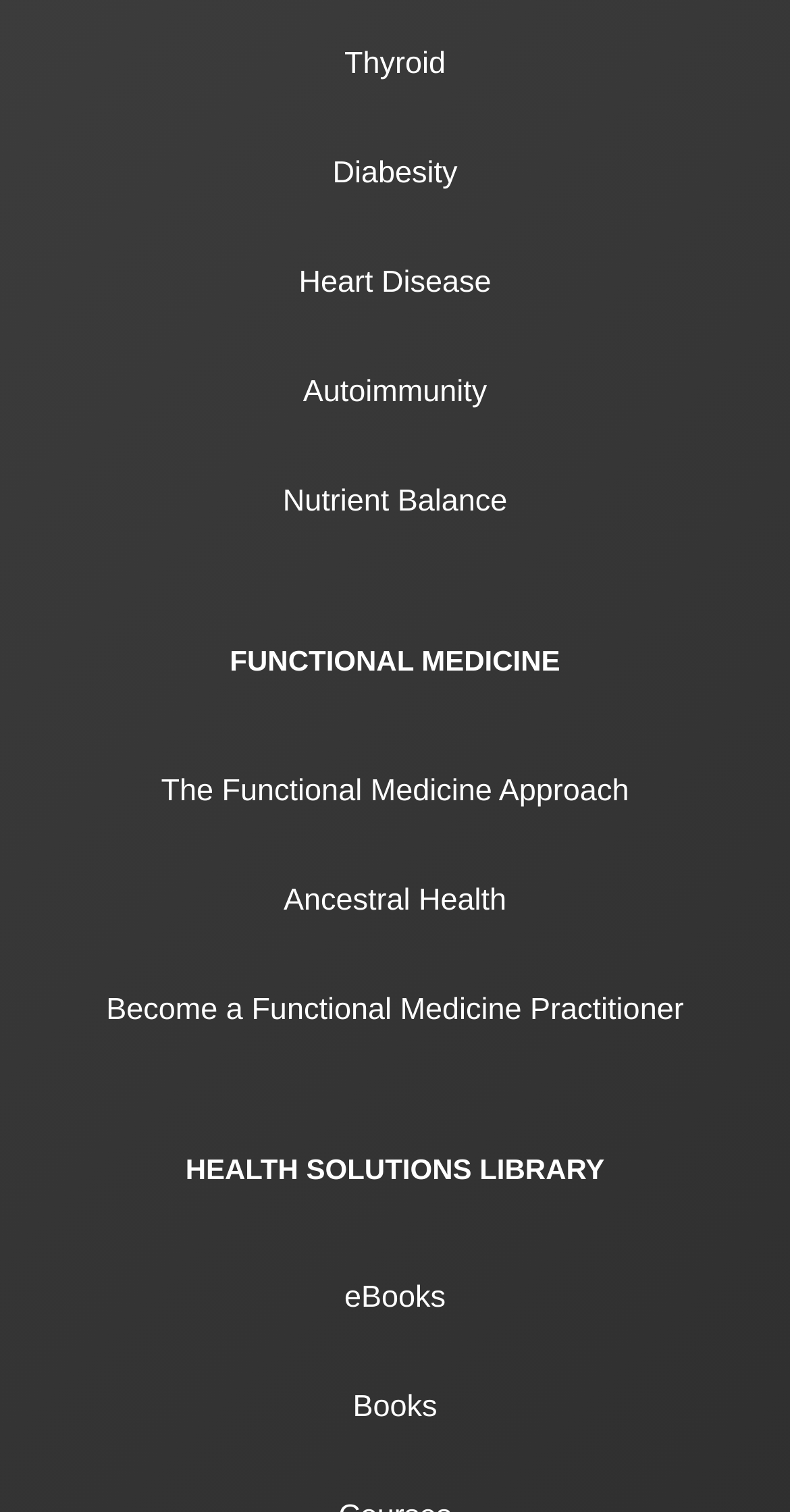Calculate the bounding box coordinates for the UI element based on the following description: "Become a Functional Medicine Practitioner". Ensure the coordinates are four float numbers between 0 and 1, i.e., [left, top, right, bottom].

[0.081, 0.632, 0.919, 0.705]